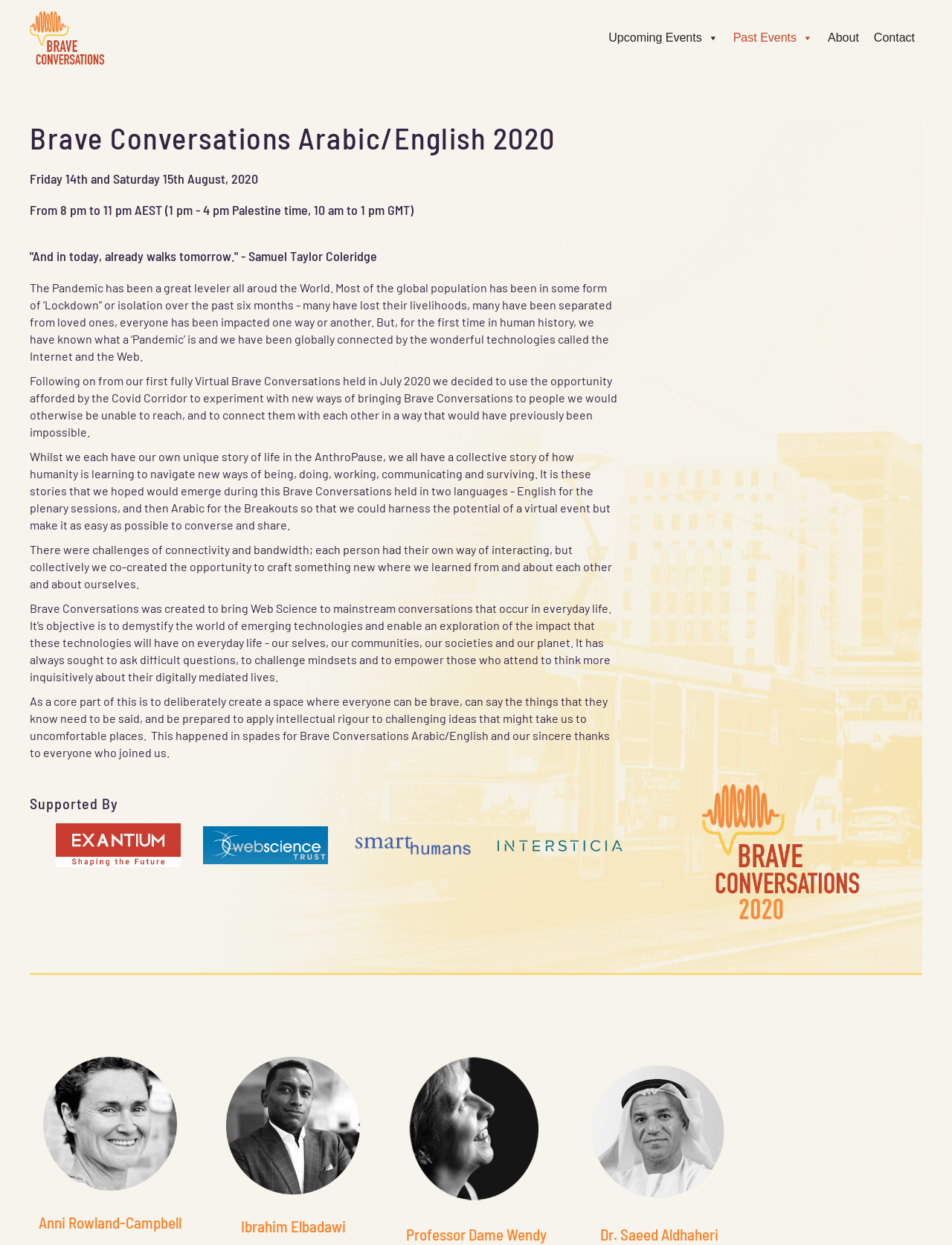Extract the main heading text from the webpage.

Brave Conversations Arabic/English 2020